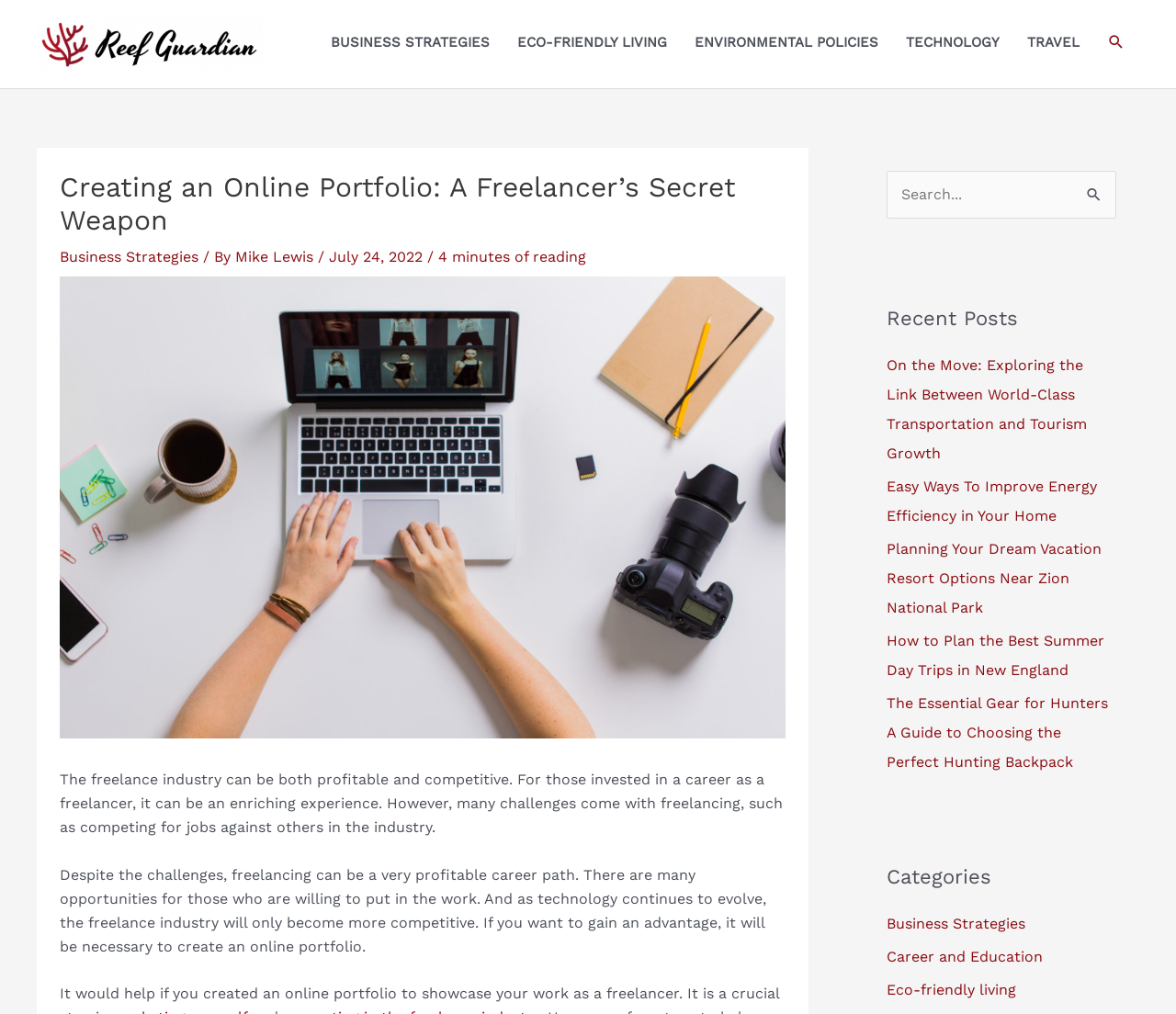Please indicate the bounding box coordinates for the clickable area to complete the following task: "View the Recent Posts section". The coordinates should be specified as four float numbers between 0 and 1, i.e., [left, top, right, bottom].

[0.754, 0.346, 0.949, 0.766]